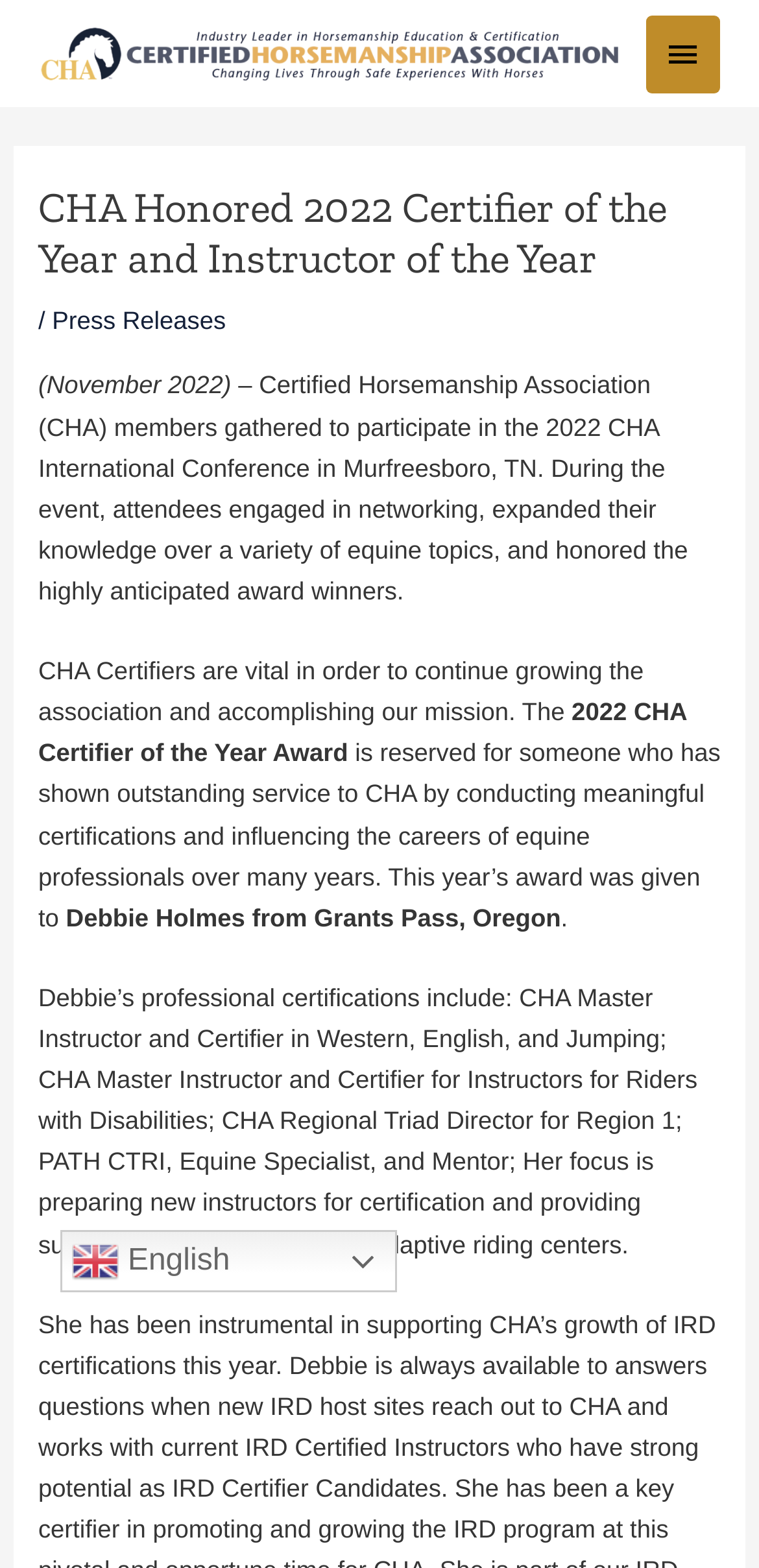What is the name of the association mentioned on the webpage?
Answer the question with a detailed and thorough explanation.

The name of the association can be found in the first paragraph of the webpage, which mentions 'Certified Horsemanship Association (CHA) members gathered to participate in the 2022 CHA International Conference...'.